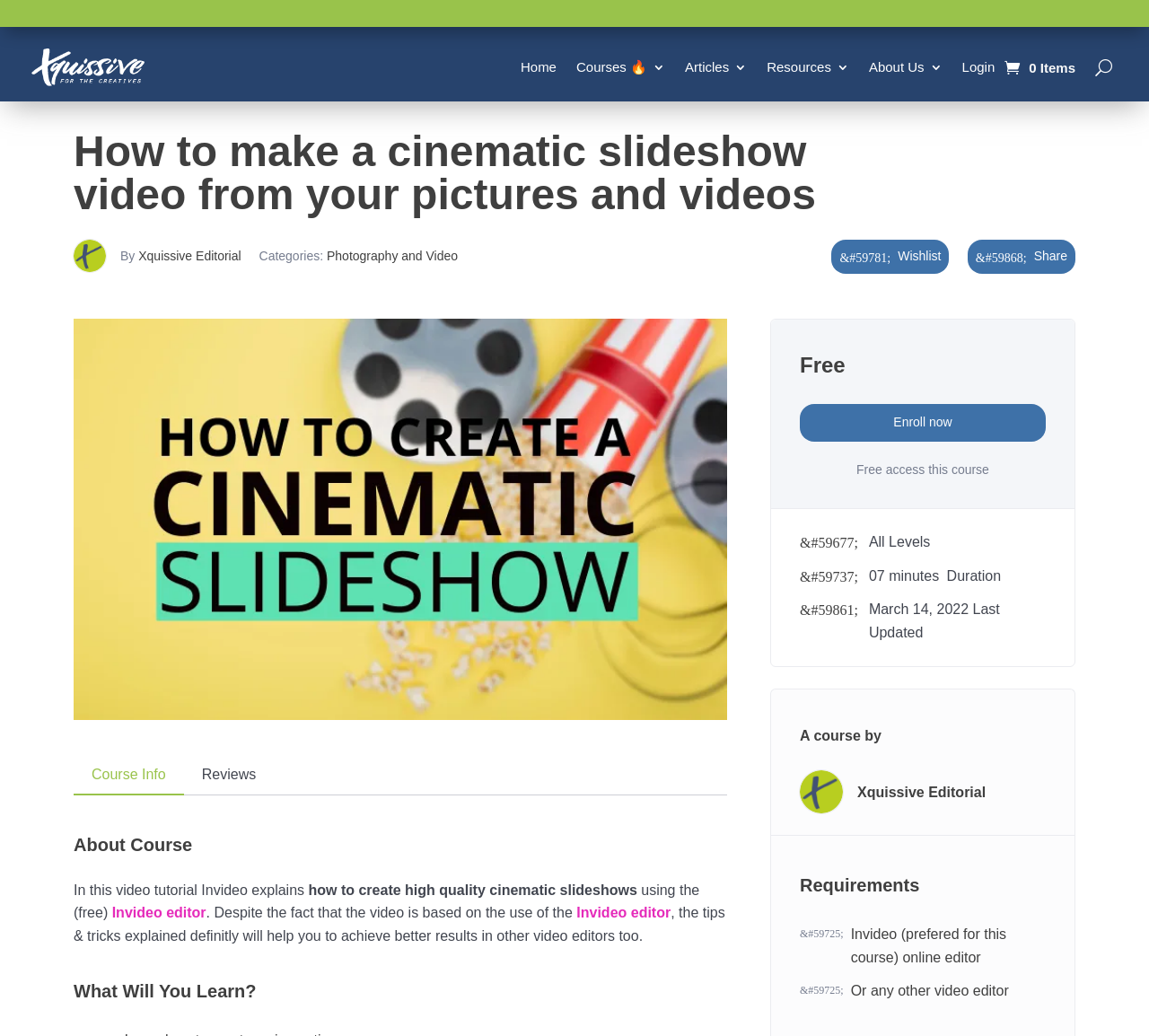Highlight the bounding box coordinates of the region I should click on to meet the following instruction: "Click the 'Invideo editor' link".

[0.097, 0.874, 0.179, 0.889]